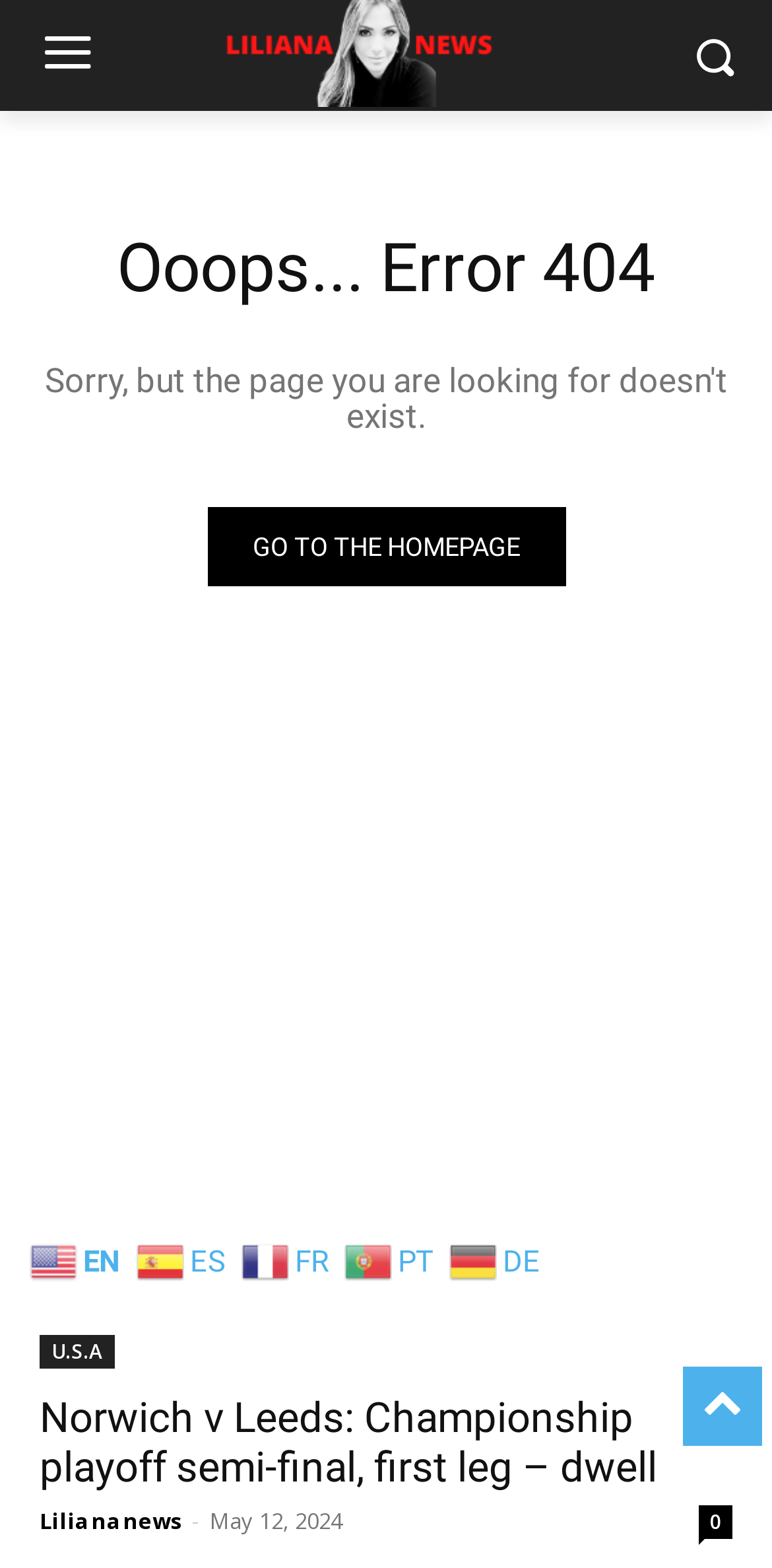Bounding box coordinates are specified in the format (top-left x, top-left y, bottom-right x, bottom-right y). All values are floating point numbers bounded between 0 and 1. Please provide the bounding box coordinate of the region this sentence describes: PT

[0.446, 0.793, 0.574, 0.813]